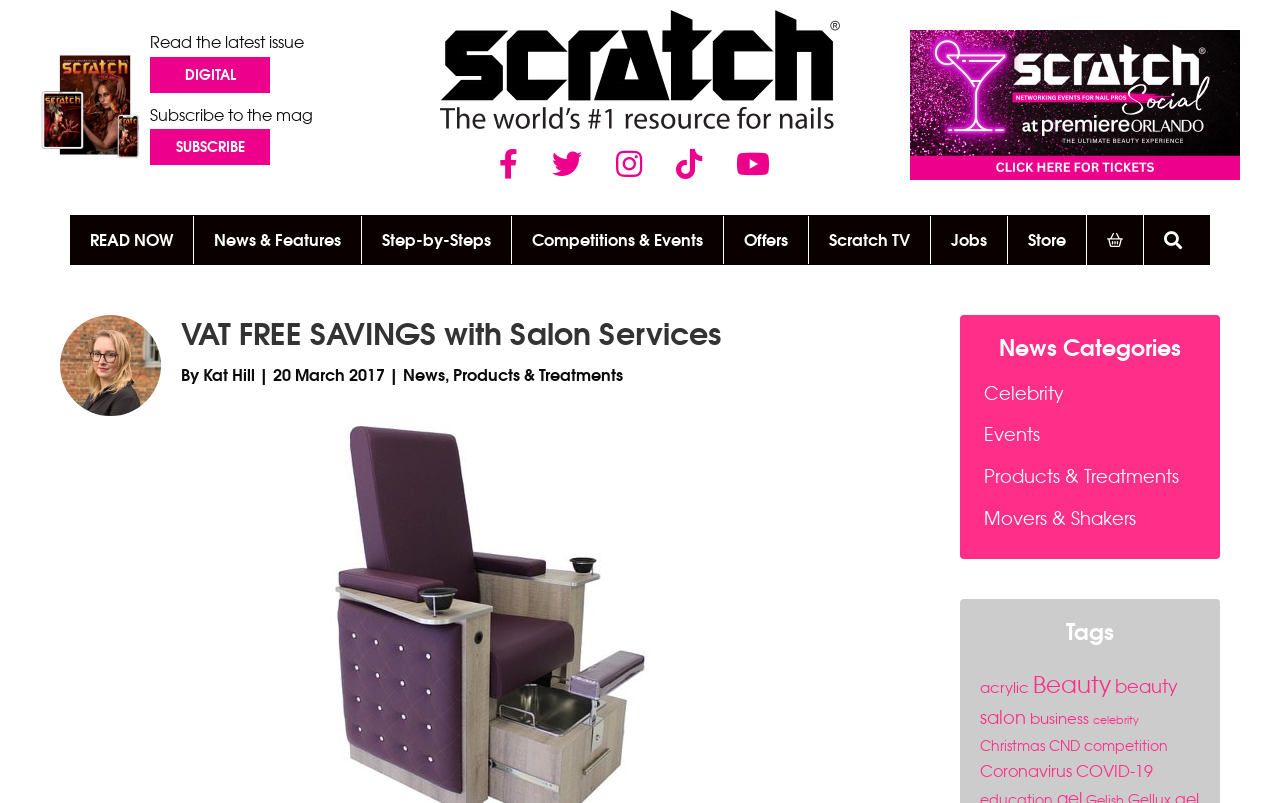Identify the bounding box coordinates of the element to click to follow this instruction: 'Visit the Scratch website'. Ensure the coordinates are four float values between 0 and 1, provided as [left, top, right, bottom].

[0.344, 0.072, 0.656, 0.097]